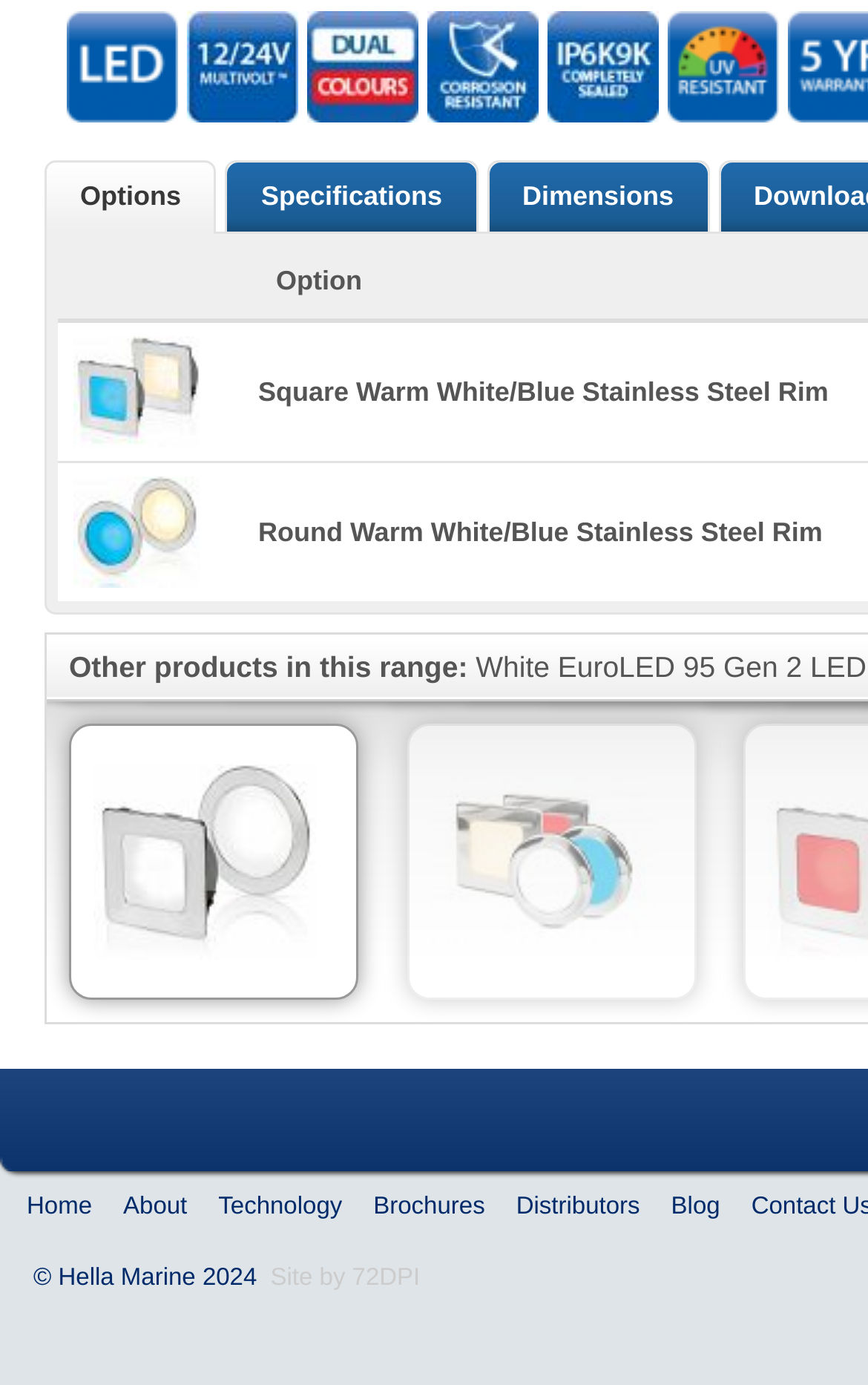What type of products are shown on this page?
Answer the question with as much detail as possible.

Based on the images and text on the page, it appears to be showcasing different types of LED down lights, including Square Warm White/Blue Stainless Steel Rim and Round Warm White/Blue Stainless Steel Rim.